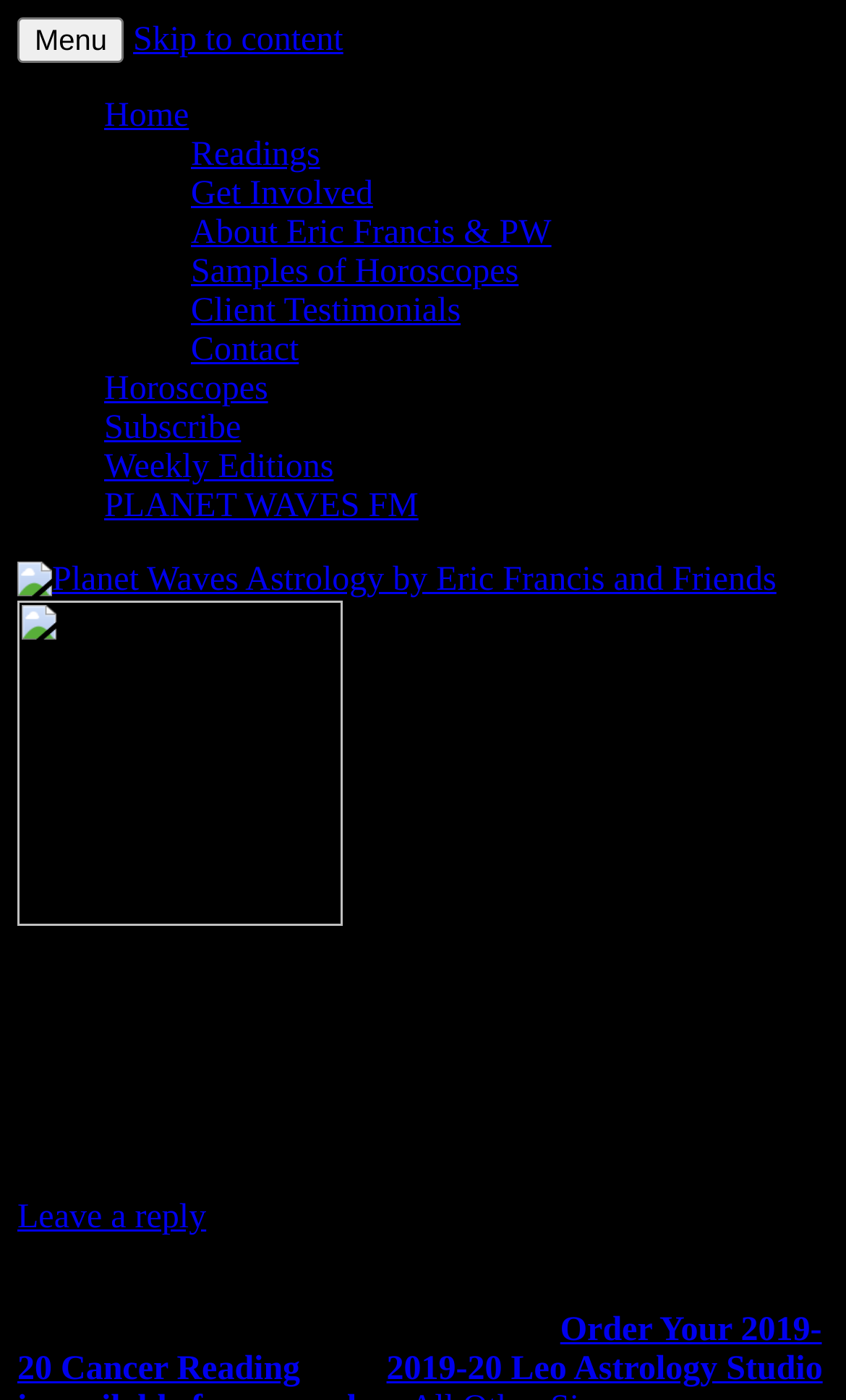Please provide the bounding box coordinate of the region that matches the element description: Order Your 2019-20 Cancer Reading. Coordinates should be in the format (top-left x, top-left y, bottom-right x, bottom-right y) and all values should be between 0 and 1.

[0.021, 0.937, 0.971, 0.991]